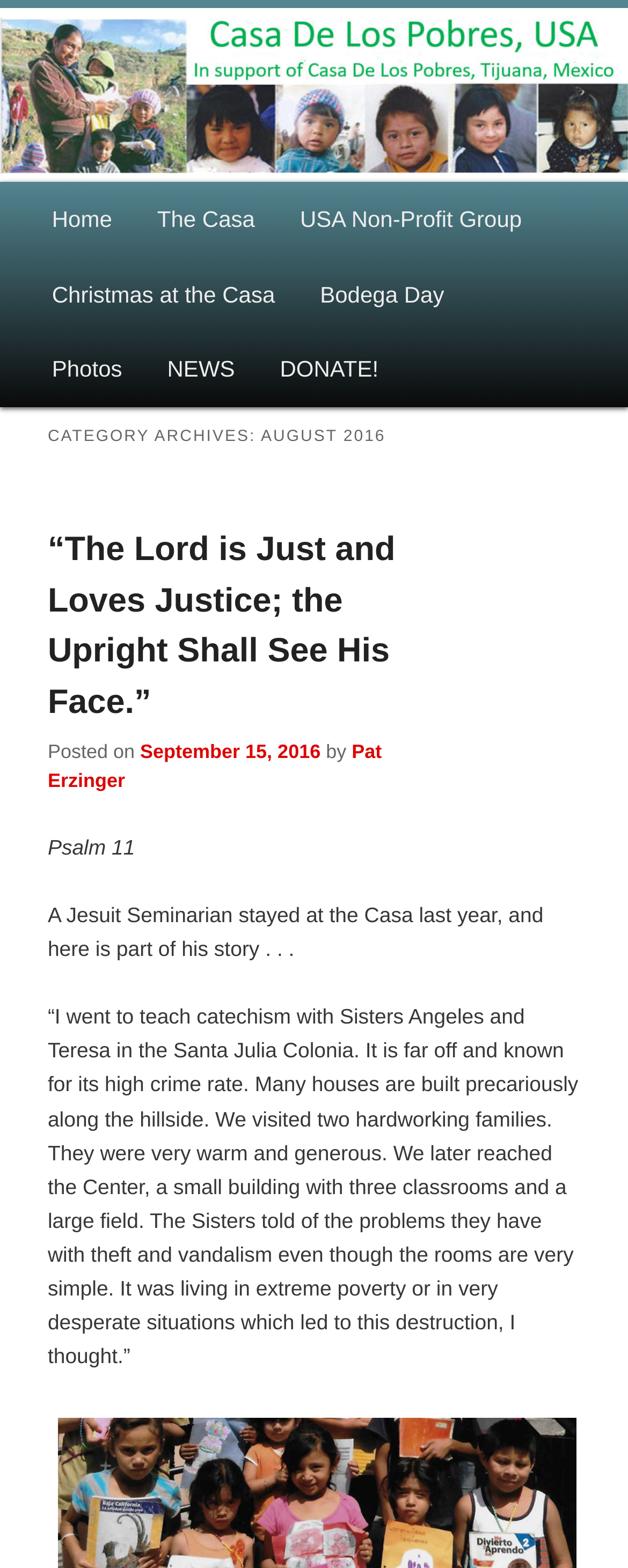Refer to the screenshot and give an in-depth answer to this question: What is the main menu item after 'Home'?

The main menu items are listed horizontally, and after 'Home', the next item is 'The Casa', which is a link element.